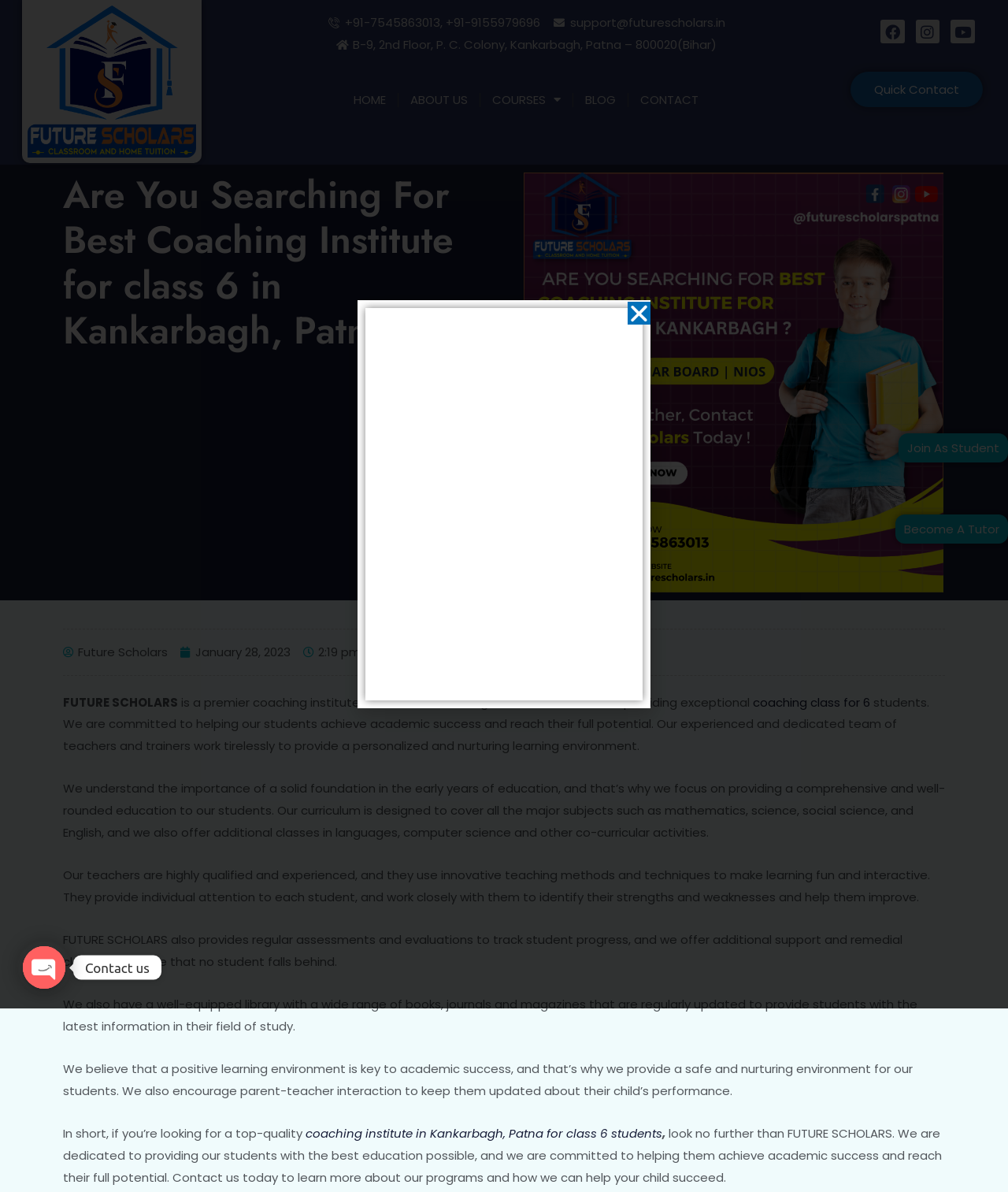Find and specify the bounding box coordinates that correspond to the clickable region for the instruction: "Send an email to support".

[0.566, 0.012, 0.72, 0.026]